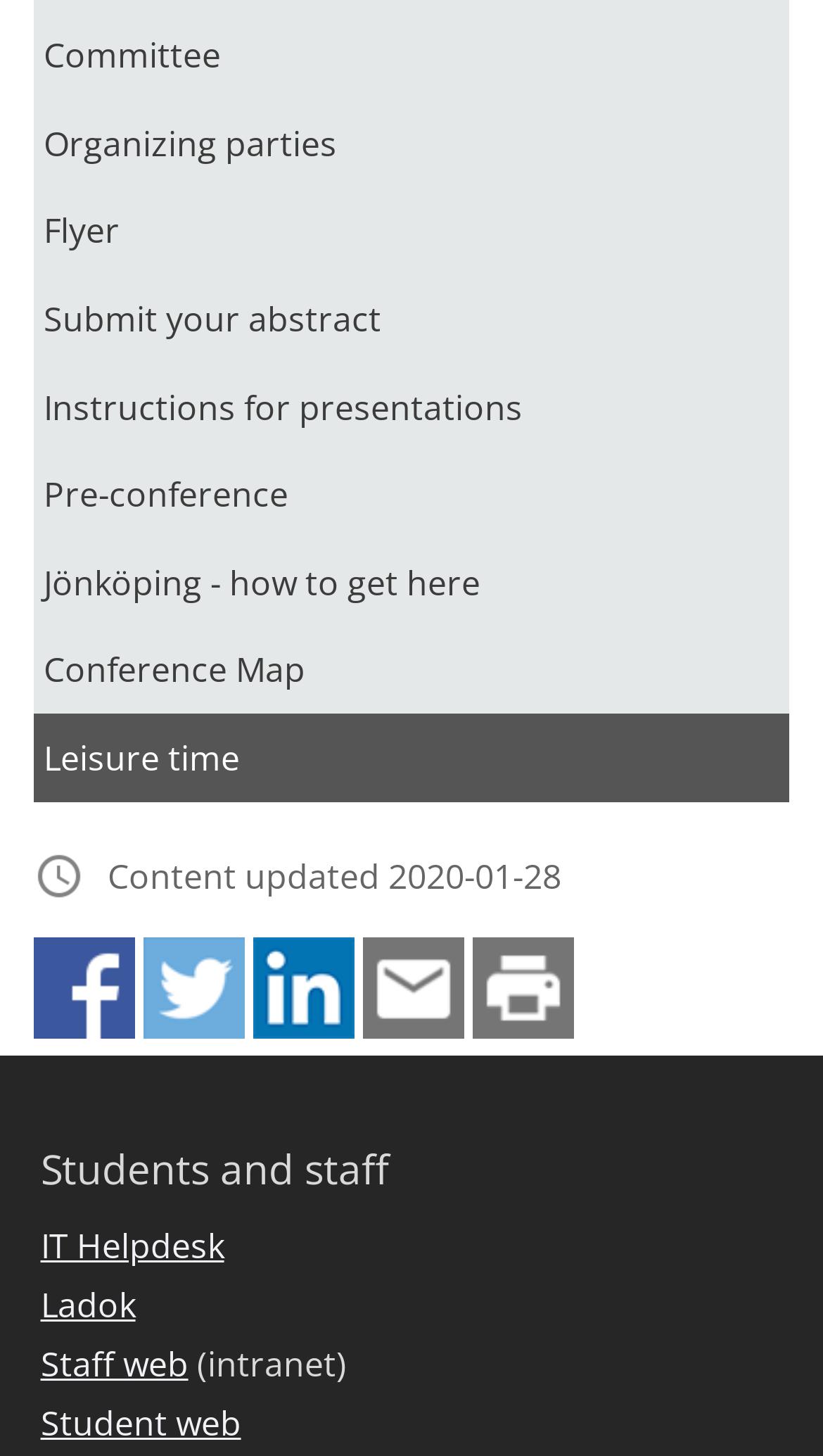Identify the bounding box coordinates of the clickable region required to complete the instruction: "Go to IT Helpdesk". The coordinates should be given as four float numbers within the range of 0 and 1, i.e., [left, top, right, bottom].

[0.049, 0.84, 0.272, 0.879]